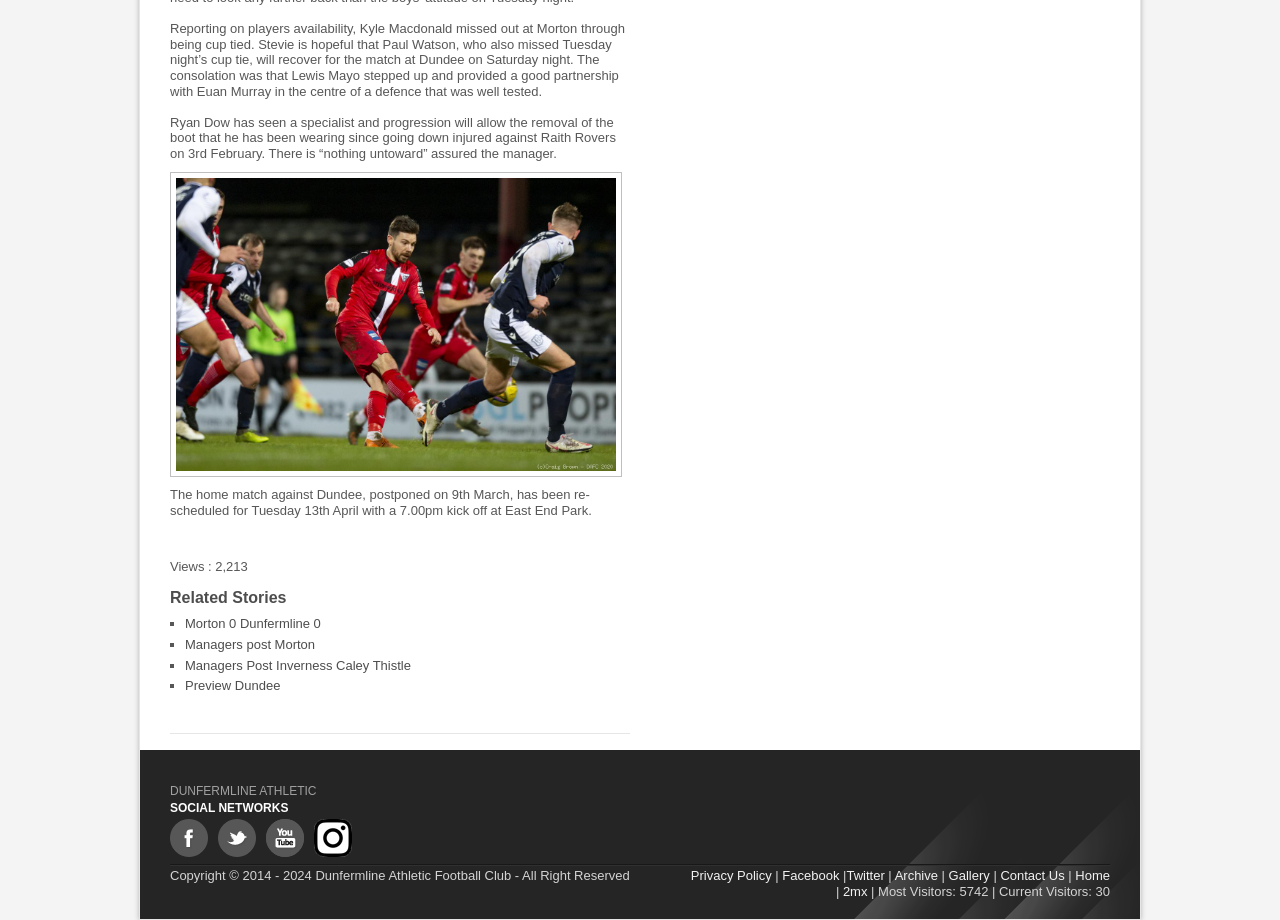Observe the image and answer the following question in detail: What is the status of Ryan Dow's injury?

I found the answer by reading the text on the webpage, which says 'Ryan Dow has seen a specialist and progression will allow the removal of the boot that he has been wearing since going down injured against Raith Rovers on 3rd February.'